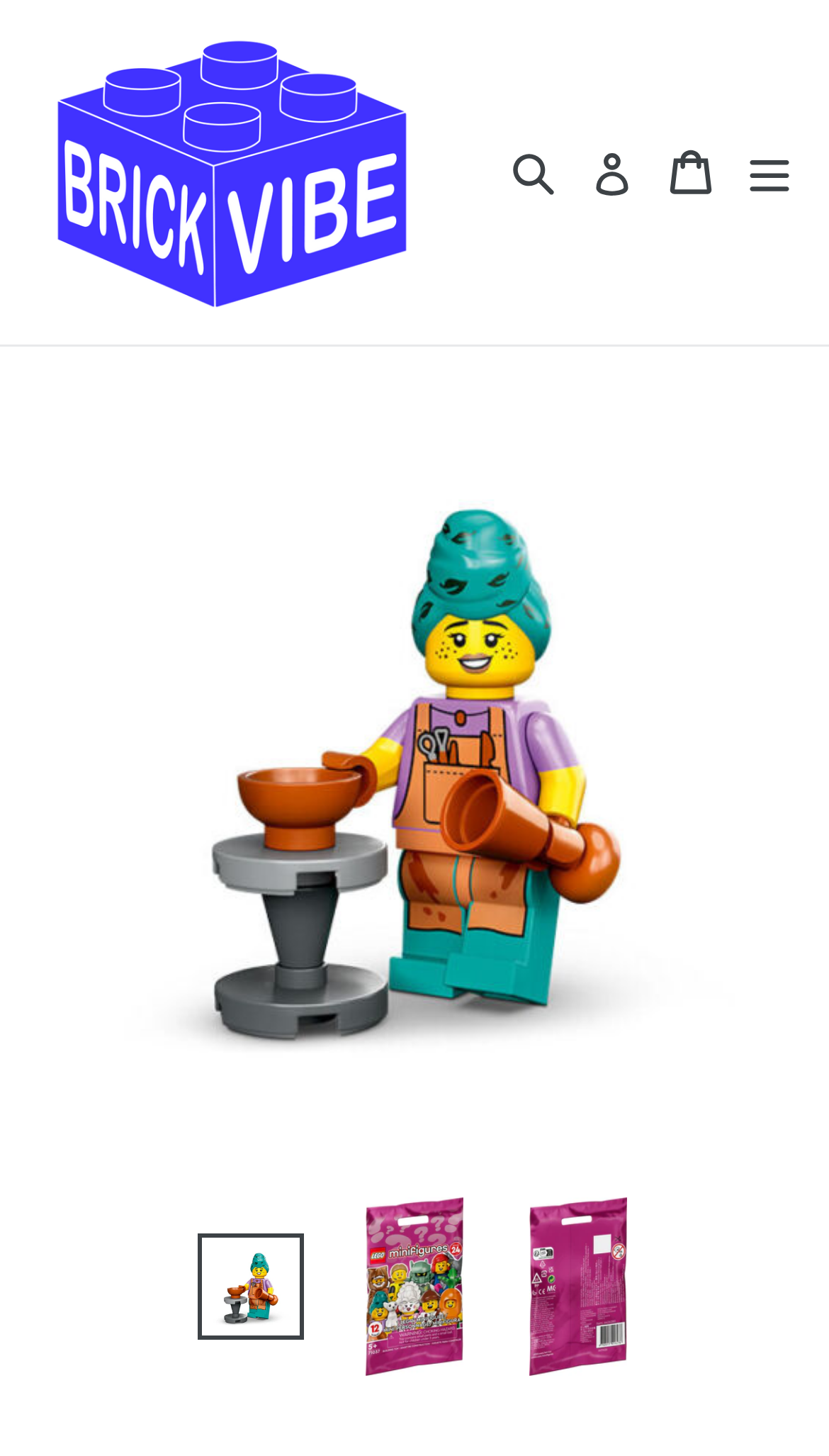Explain the webpage's layout and main content in detail.

This webpage is about a LEGO Minifigure Series 24 - Potter (71035) SEALED product. At the top left, there is a logo image of "BrickVibe" with a link to the website. Next to it, there is a search button and links to "Log in" and "Cart Cart". On the far right, there is an "expand/collapse" button.

Below the top section, there is a large image of the LEGO Minifigure Series 24 - Potter (71035) SEALED product, taking up most of the page. Underneath the image, there are three links to the same product, each with a small image of the product. These links are arranged horizontally, with the first one on the left, the second one in the middle, and the third one on the right.